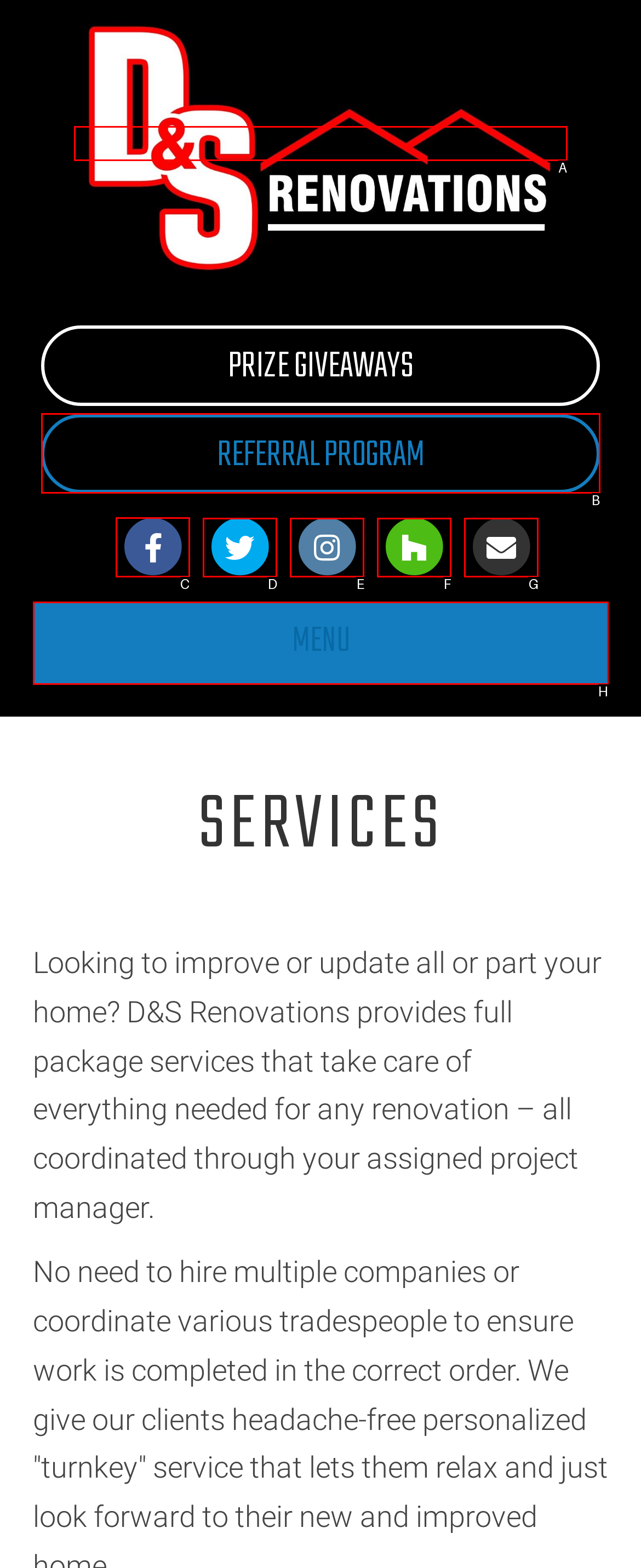Select the appropriate HTML element to click on to finish the task: Visit the Facebook page.
Answer with the letter corresponding to the selected option.

C